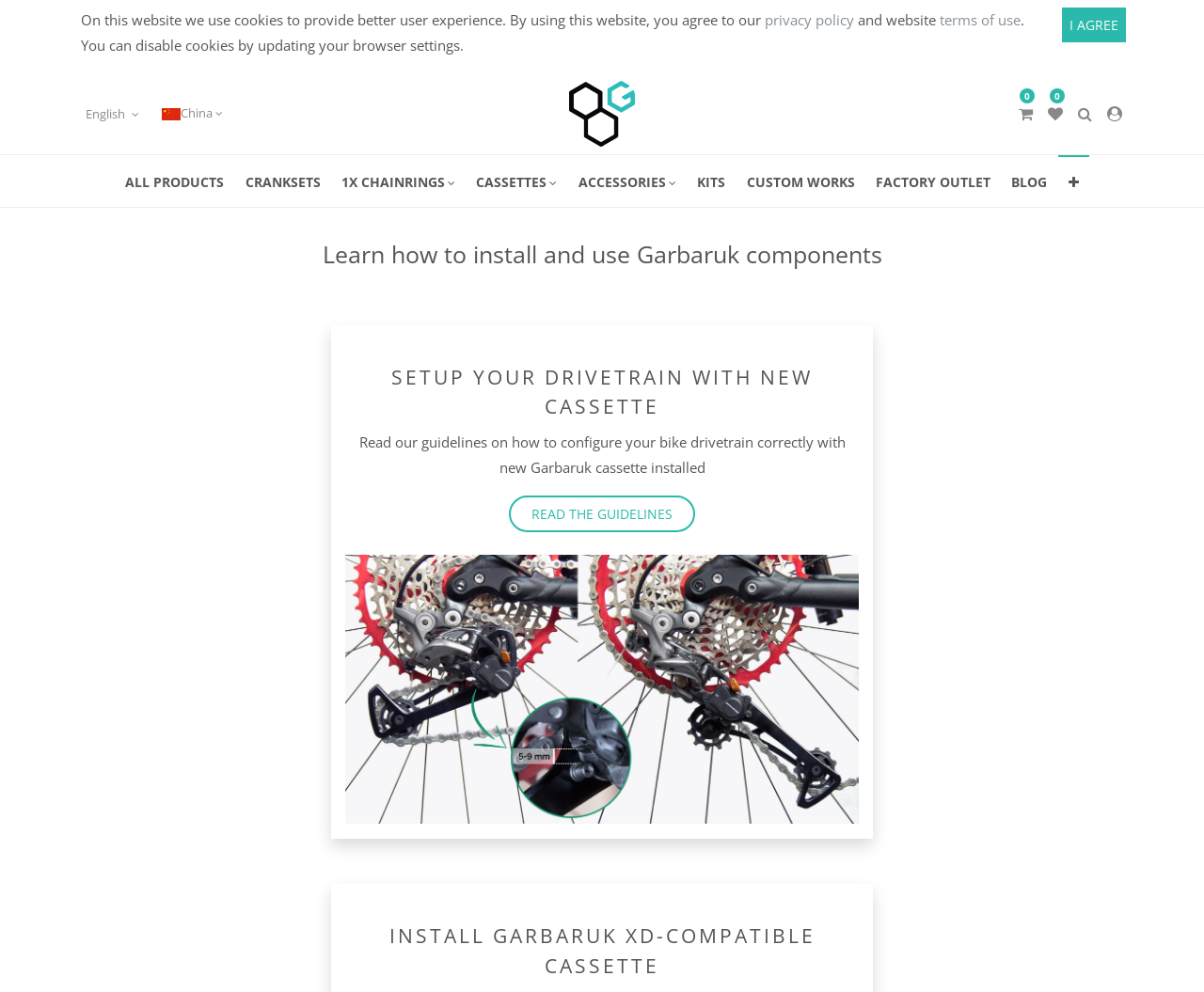Answer the question in one word or a short phrase:
What is the purpose of the 'READ THE GUIDELINES' button?

To read guidelines on configuring bike drivetrain